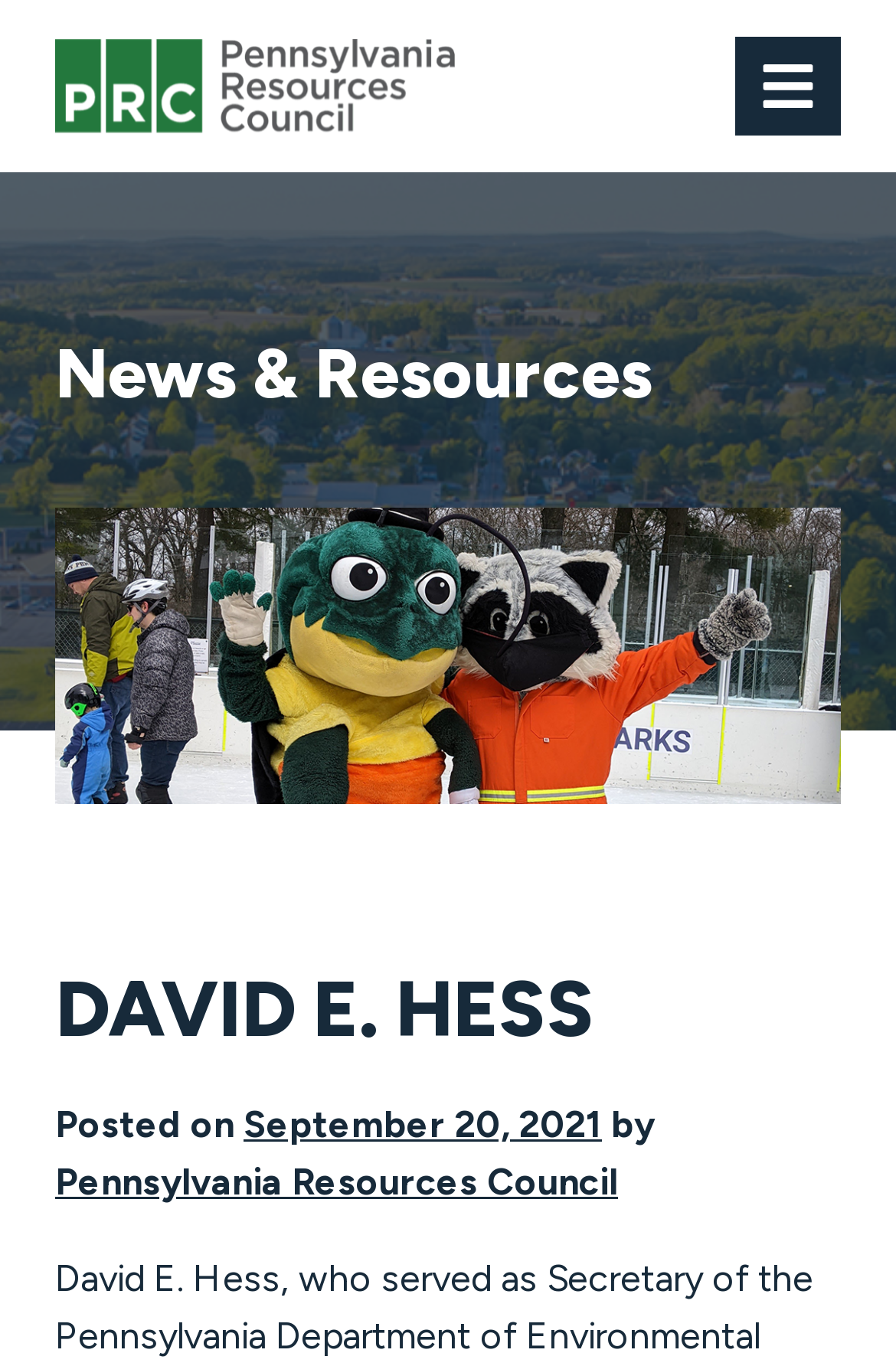Provide your answer in a single word or phrase: 
What is the name of the person on this webpage?

David E. Hess